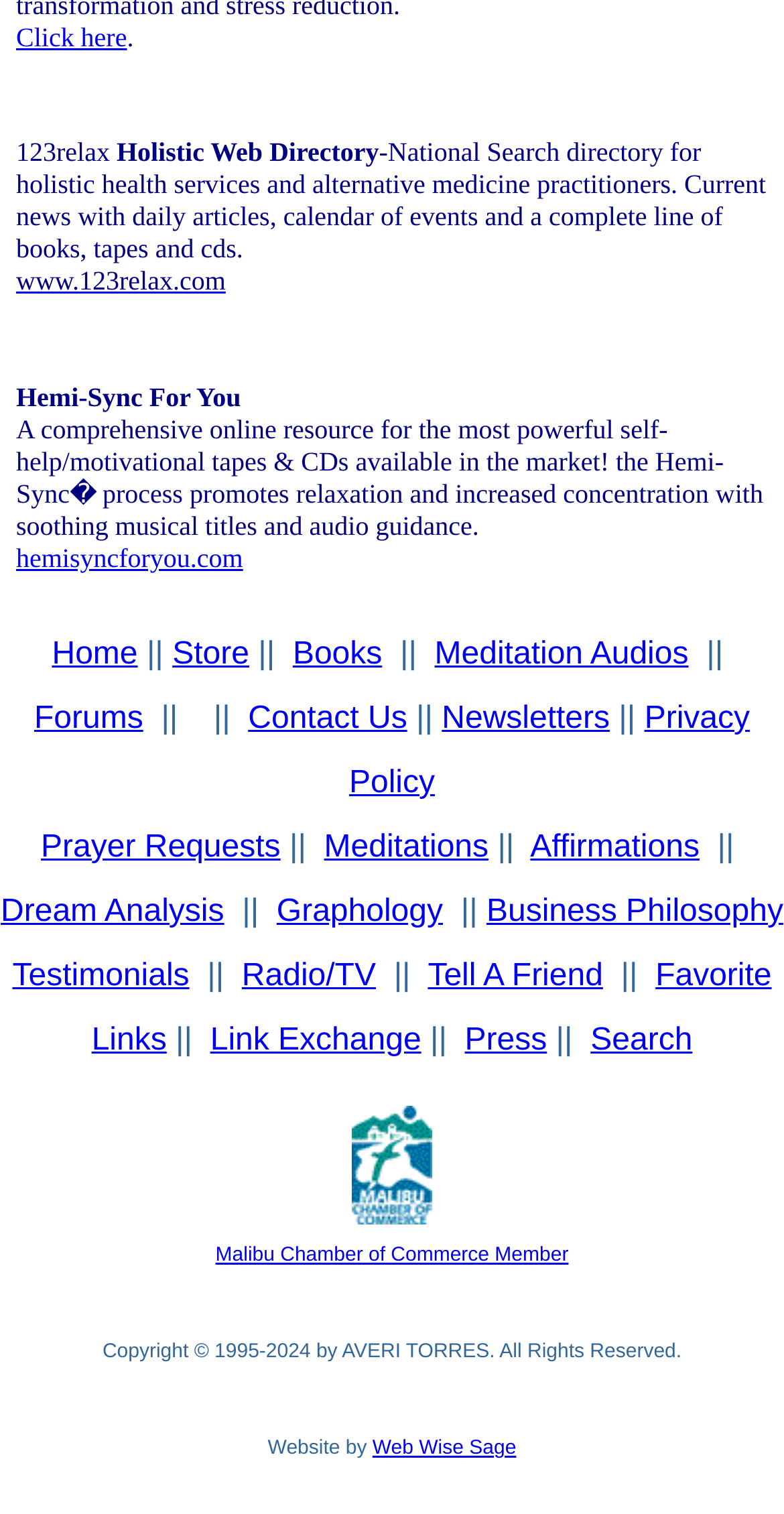From the element description: "Malibu Chamber of Commerce Member", extract the bounding box coordinates of the UI element. The coordinates should be expressed as four float numbers between 0 and 1, in the order [left, top, right, bottom].

[0.275, 0.815, 0.725, 0.838]